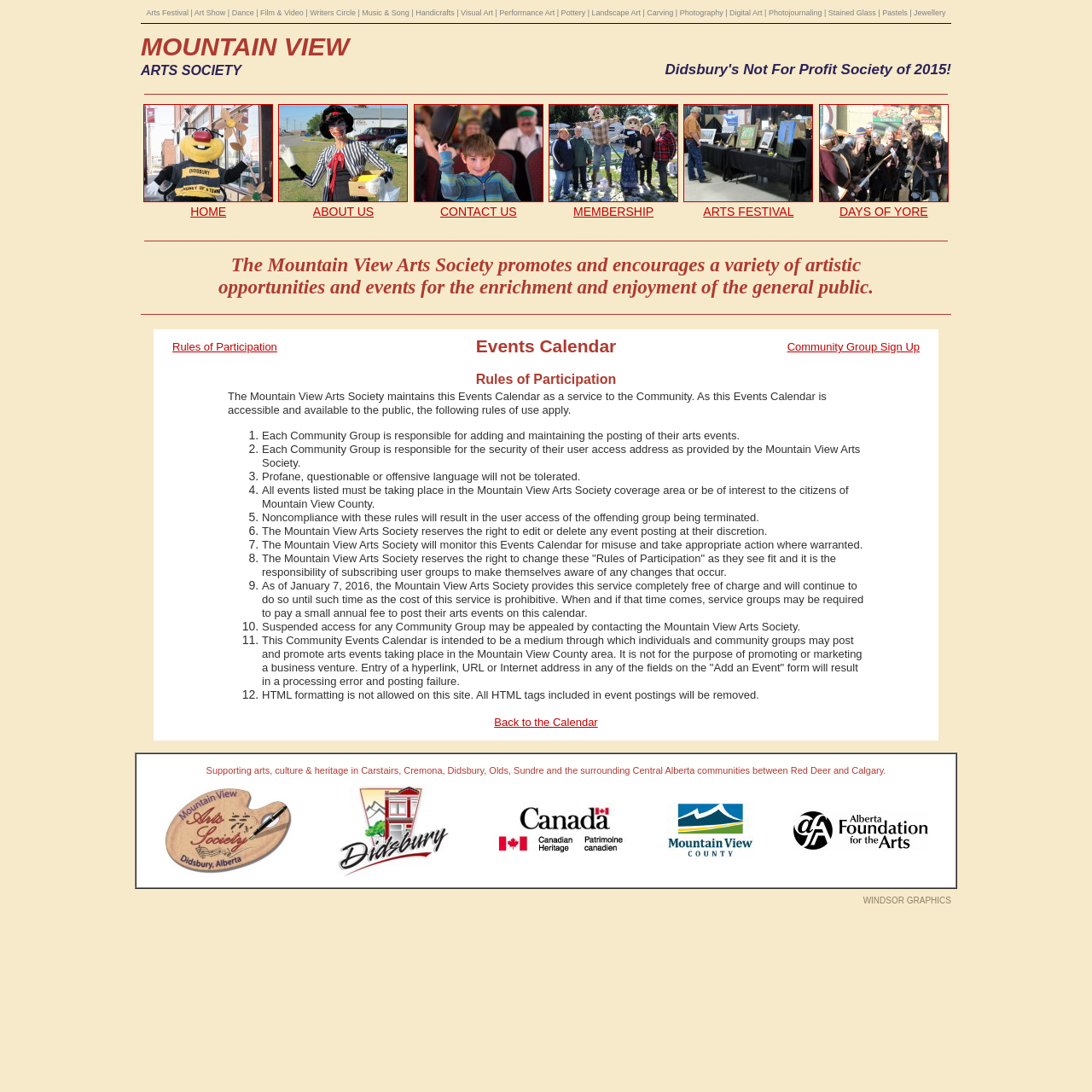What is the location of the society?
Based on the image content, provide your answer in one word or a short phrase.

Mountain View County